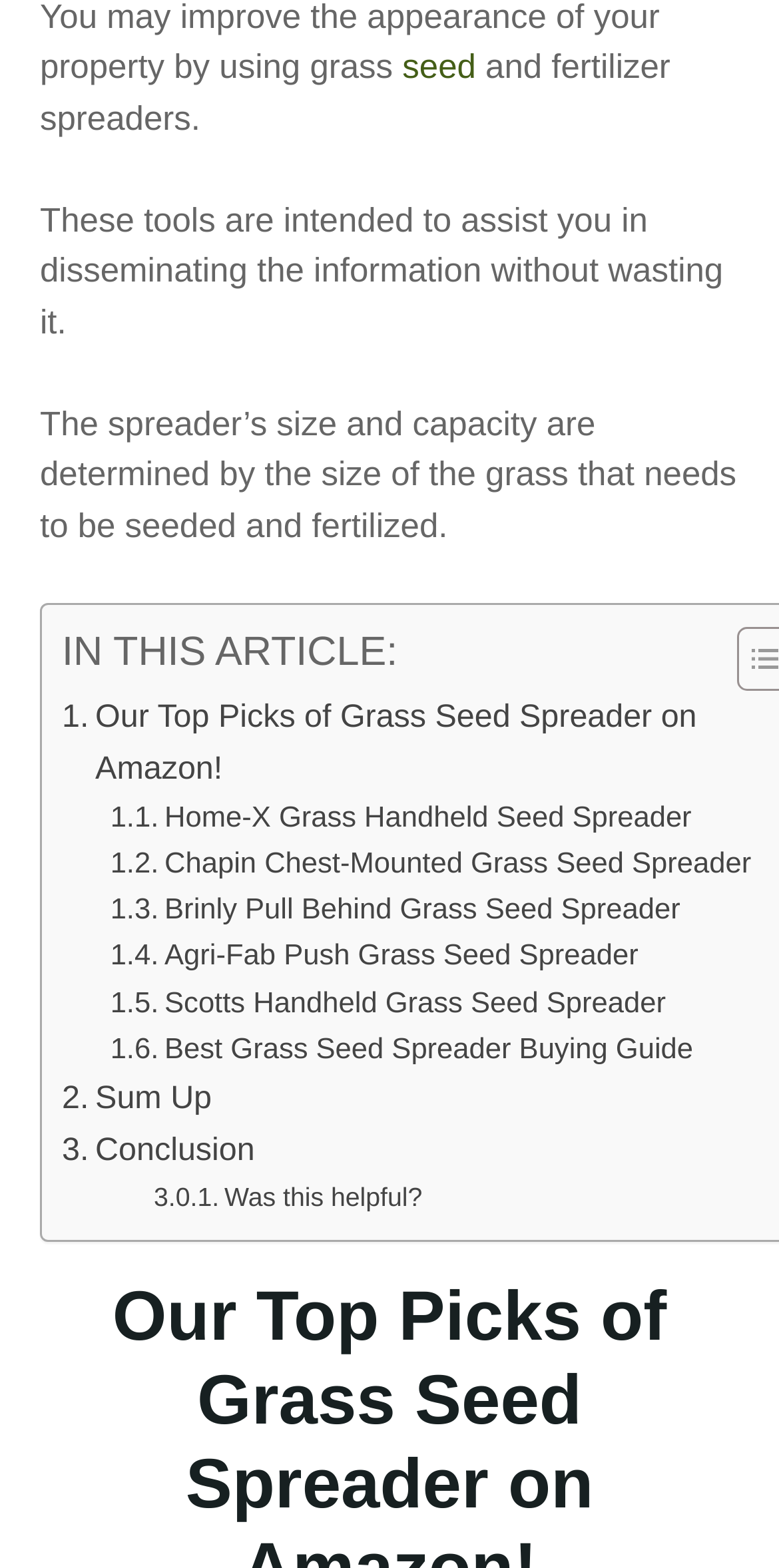Using the provided description: "Sum Up", find the bounding box coordinates of the corresponding UI element. The output should be four float numbers between 0 and 1, in the format [left, top, right, bottom].

[0.079, 0.685, 0.272, 0.718]